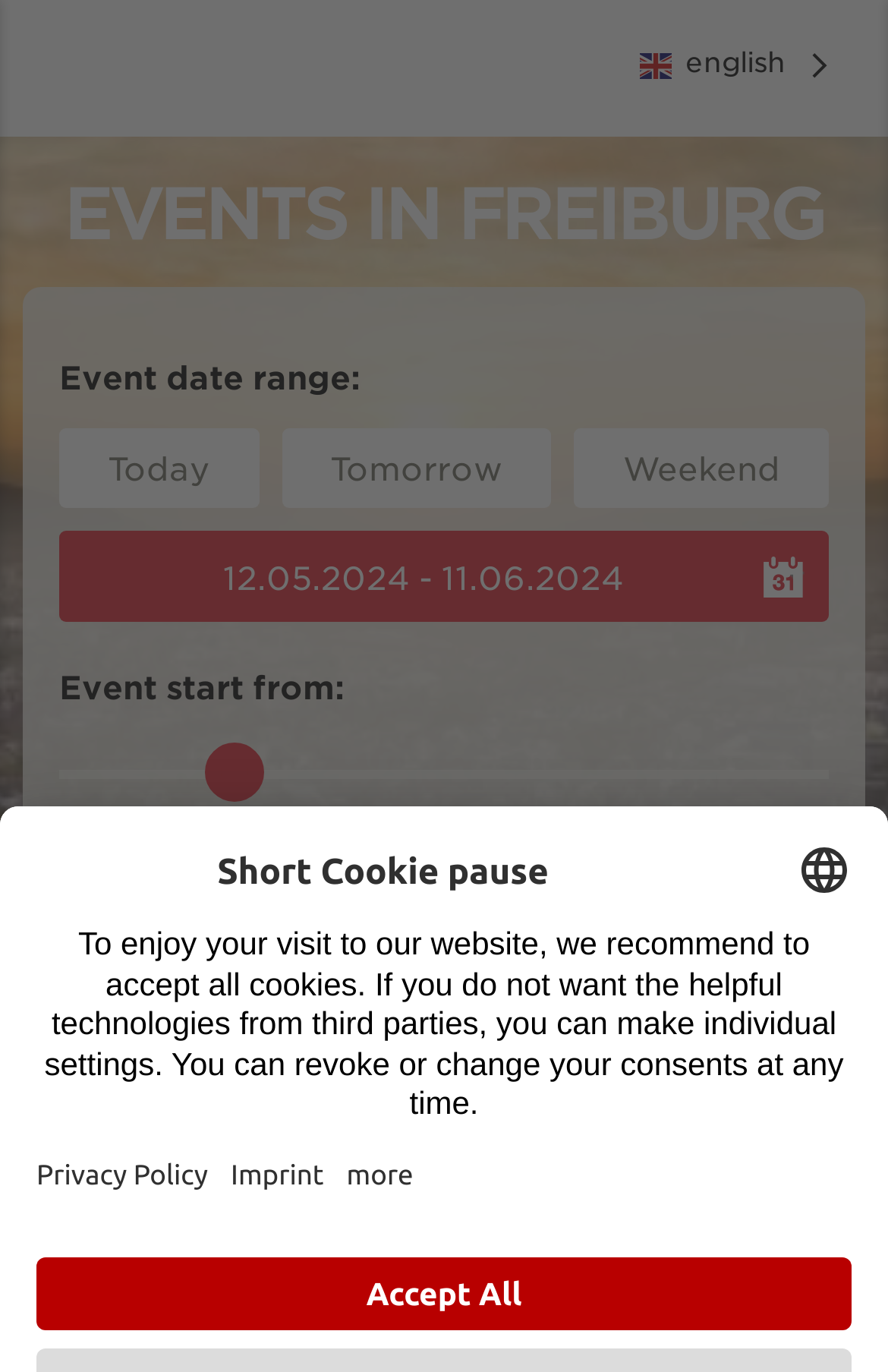Find the bounding box coordinates of the element to click in order to complete this instruction: "Click on Tomorrow button". The bounding box coordinates must be four float numbers between 0 and 1, denoted as [left, top, right, bottom].

[0.317, 0.312, 0.621, 0.37]